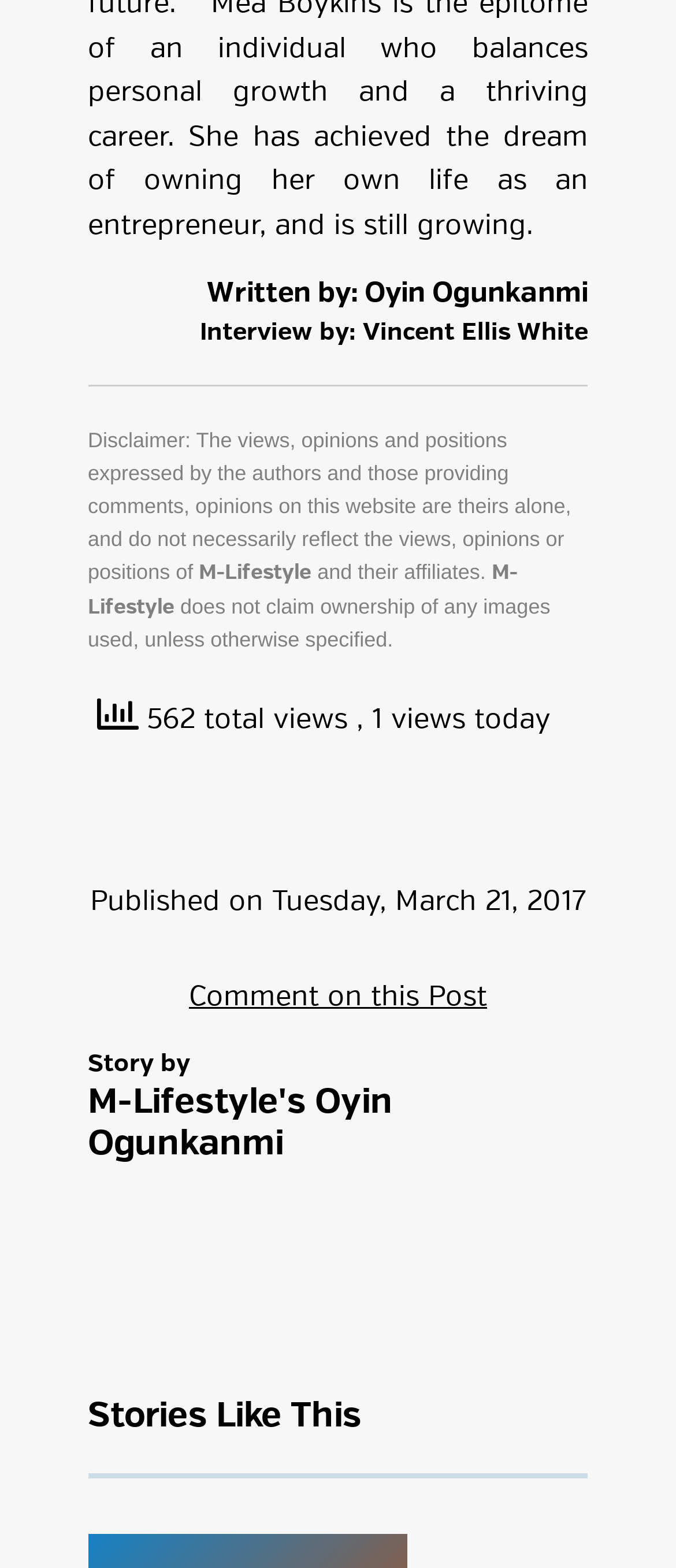Using the element description M-Lifestyle's Oyin Ogunkanmi, predict the bounding box coordinates for the UI element. Provide the coordinates in (top-left x, top-left y, bottom-right x, bottom-right y) format with values ranging from 0 to 1.

[0.13, 0.692, 0.581, 0.742]